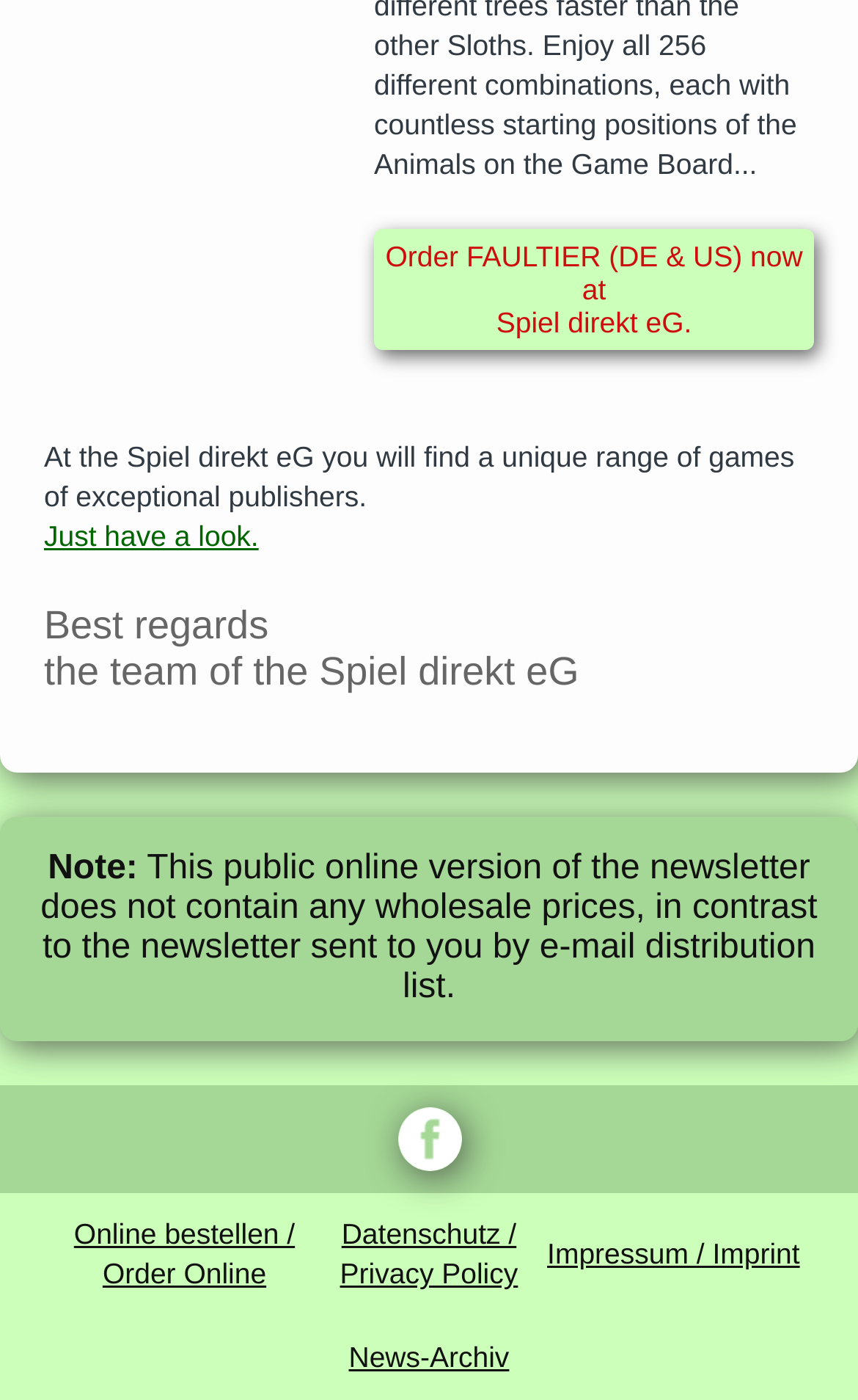Determine the bounding box coordinates of the UI element that matches the following description: "Just have a look.". The coordinates should be four float numbers between 0 and 1 in the format [left, top, right, bottom].

[0.051, 0.372, 0.301, 0.395]